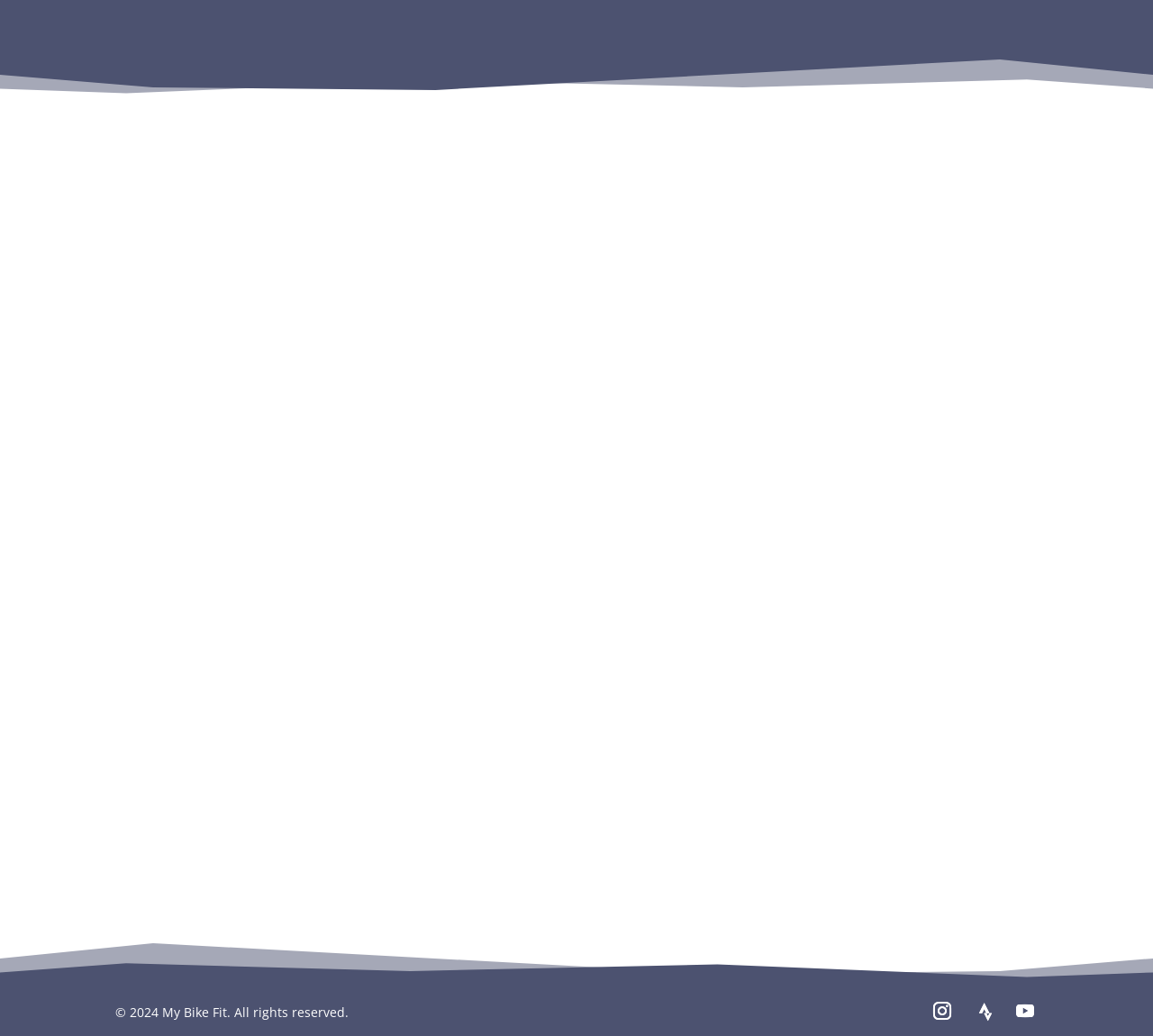How many textboxes are there to input information?
Using the image as a reference, give an elaborate response to the question.

There are four textboxes on the webpage where users can input their information. Three of them are located below the text 'Write us here and we will get back to your right away!' and one is located below the text 'Alternative:'.